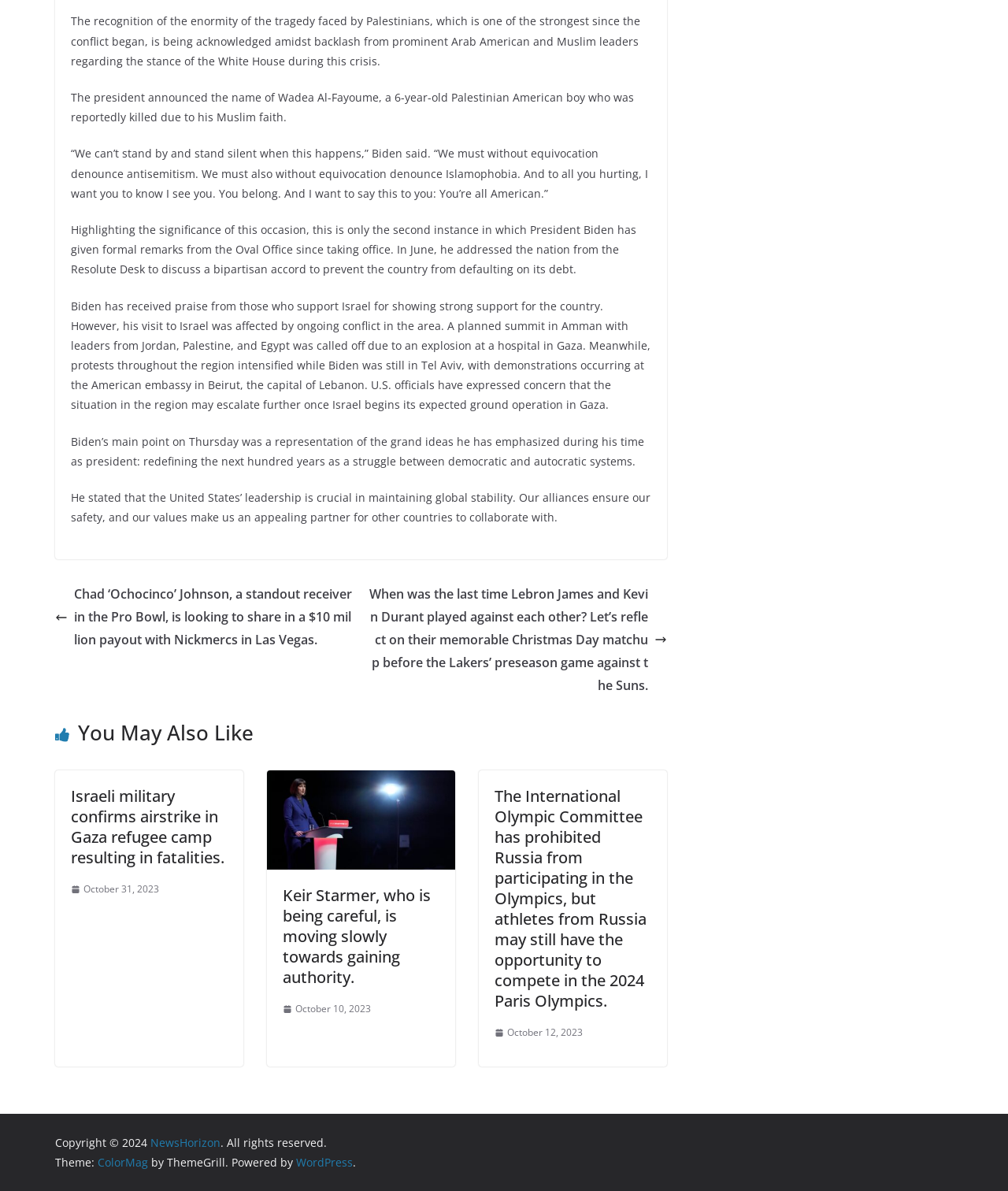What is the occasion on which President Biden gave formal remarks from the Oval Office for the second time?
Please analyze the image and answer the question with as much detail as possible.

The article mentions that President Biden has given formal remarks from the Oval Office only twice since taking office. The first time was in June, when he addressed the nation to discuss a bipartisan accord to prevent the country from defaulting on its debt.